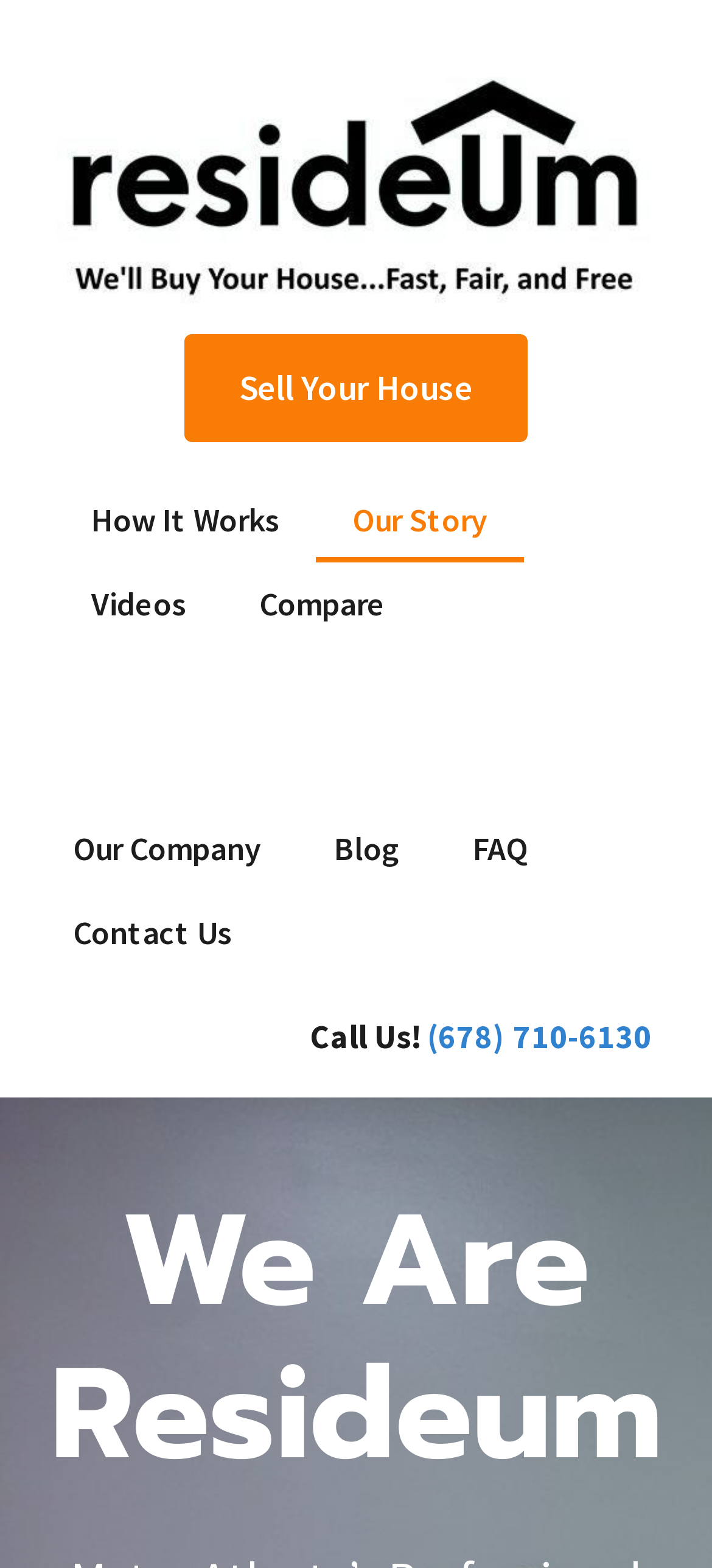Provide the text content of the webpage's main heading.

We Are Resideum